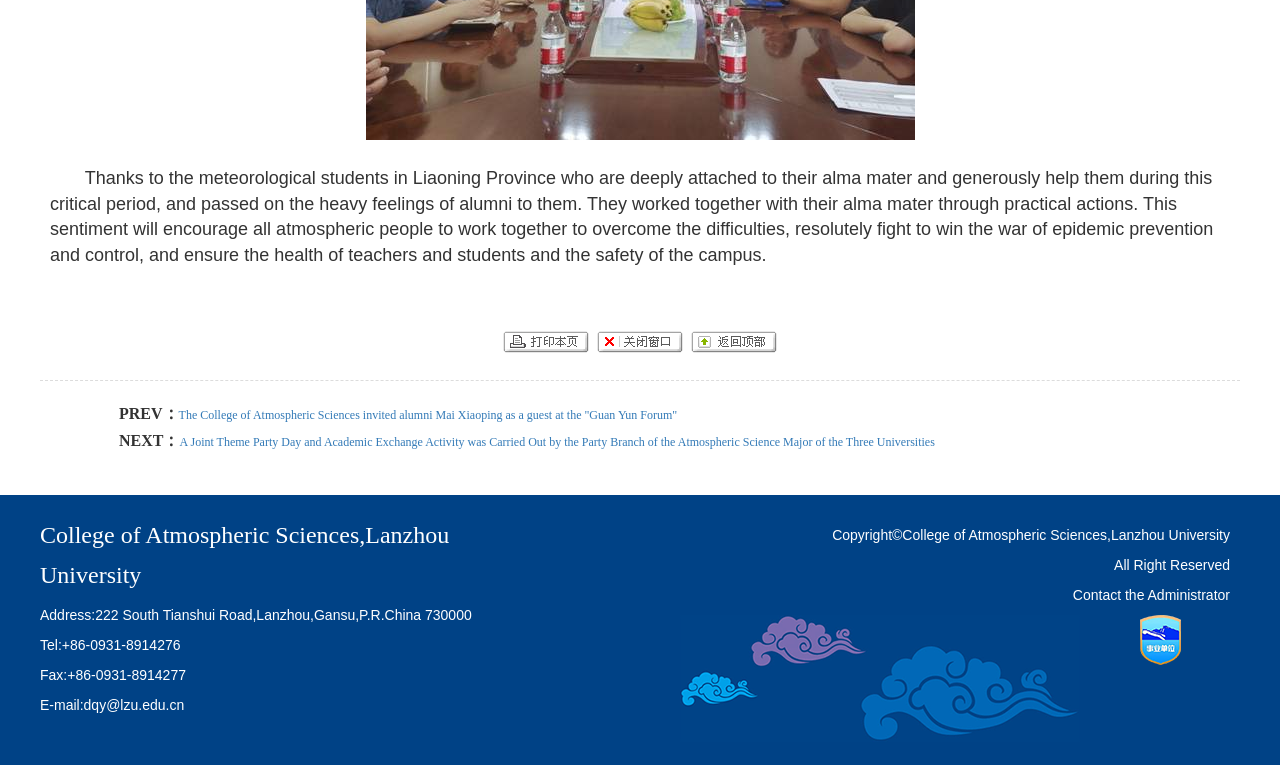Please answer the following question using a single word or phrase: 
What is the name of the college?

College of Atmospheric Sciences